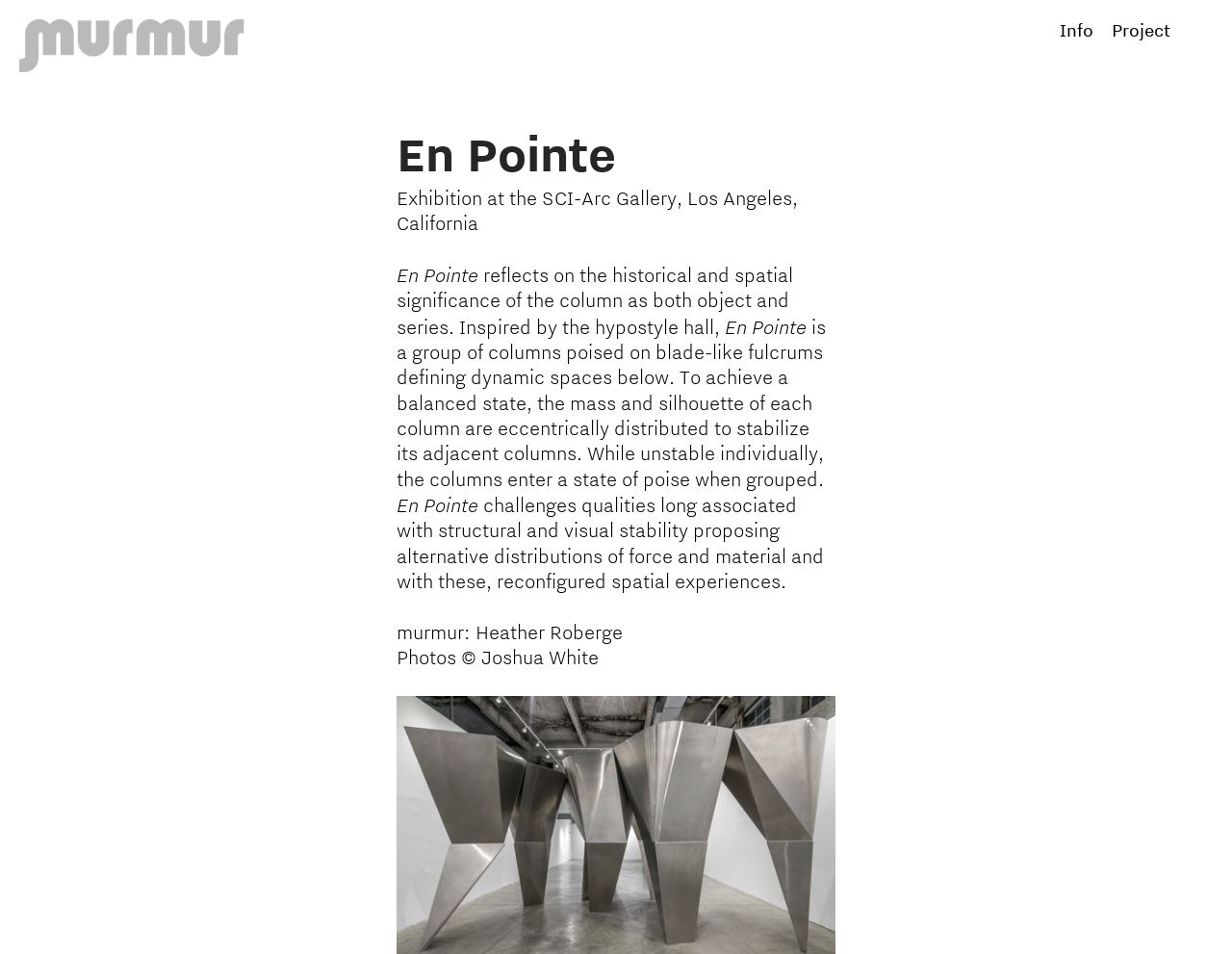What is the name of the designer or artist?
Based on the image content, provide your answer in one word or a short phrase.

Heather Roberge